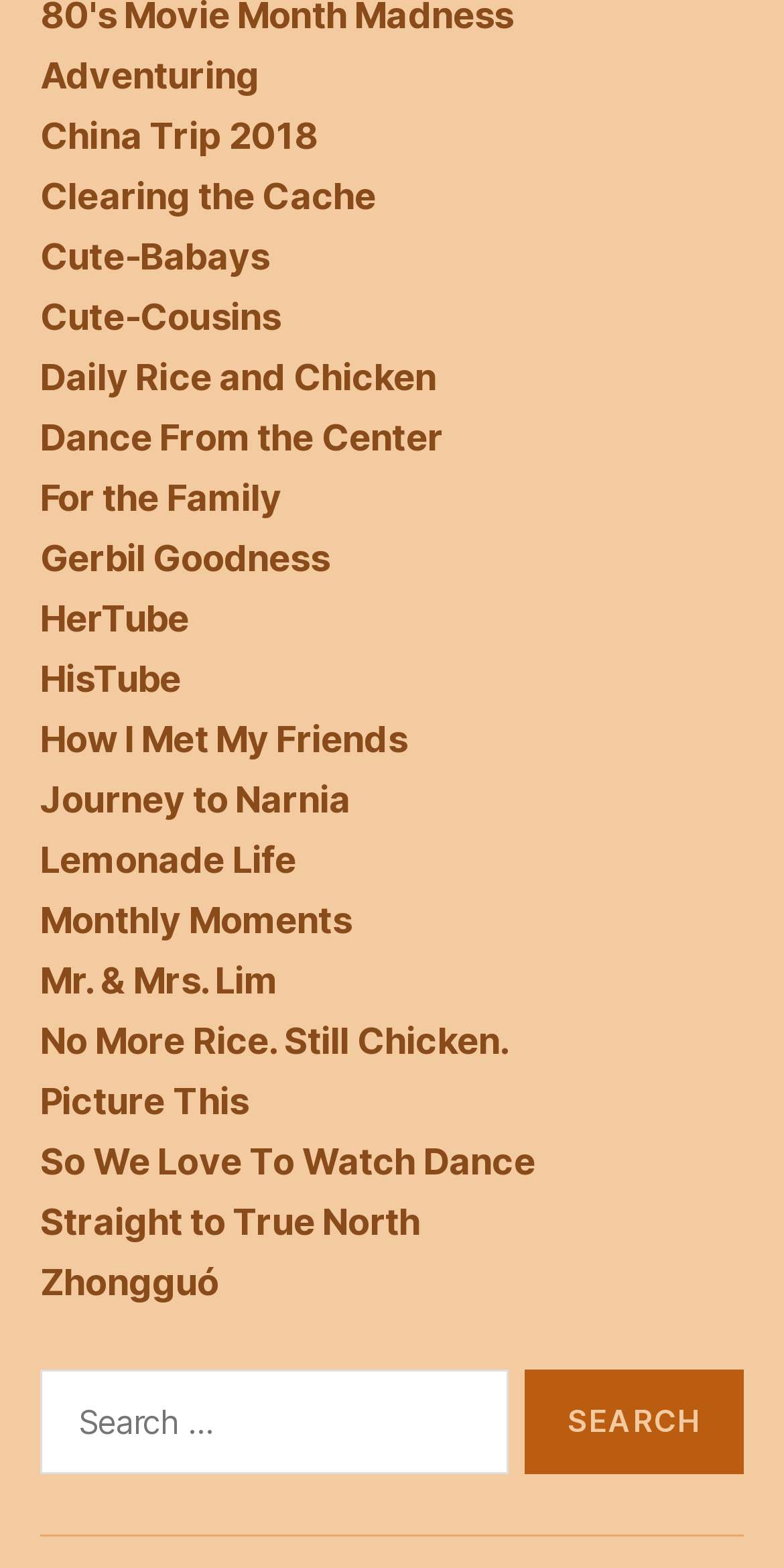Please identify the bounding box coordinates of the element's region that should be clicked to execute the following instruction: "Request a call back". The bounding box coordinates must be four float numbers between 0 and 1, i.e., [left, top, right, bottom].

None